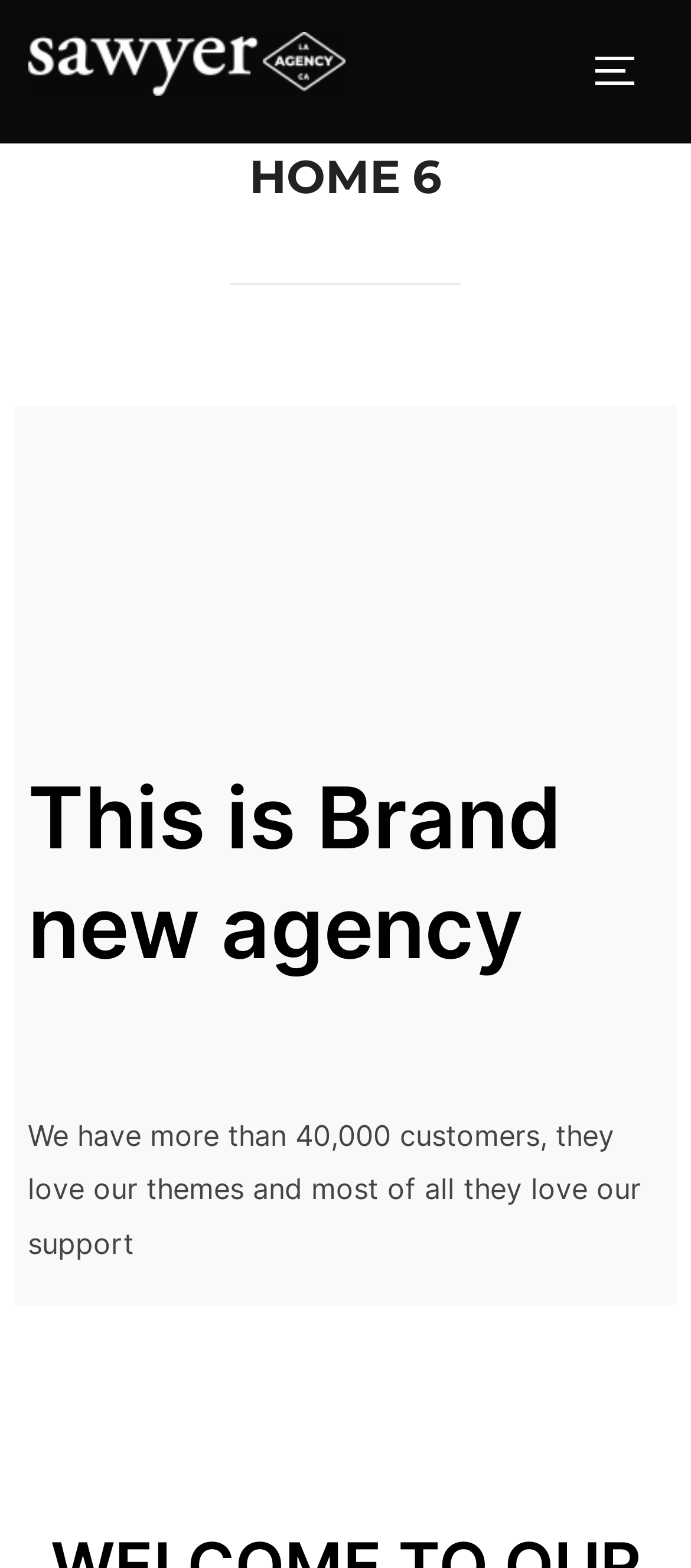Identify the bounding box coordinates of the HTML element based on this description: "Toggle sidebar & navigation".

[0.857, 0.021, 0.96, 0.07]